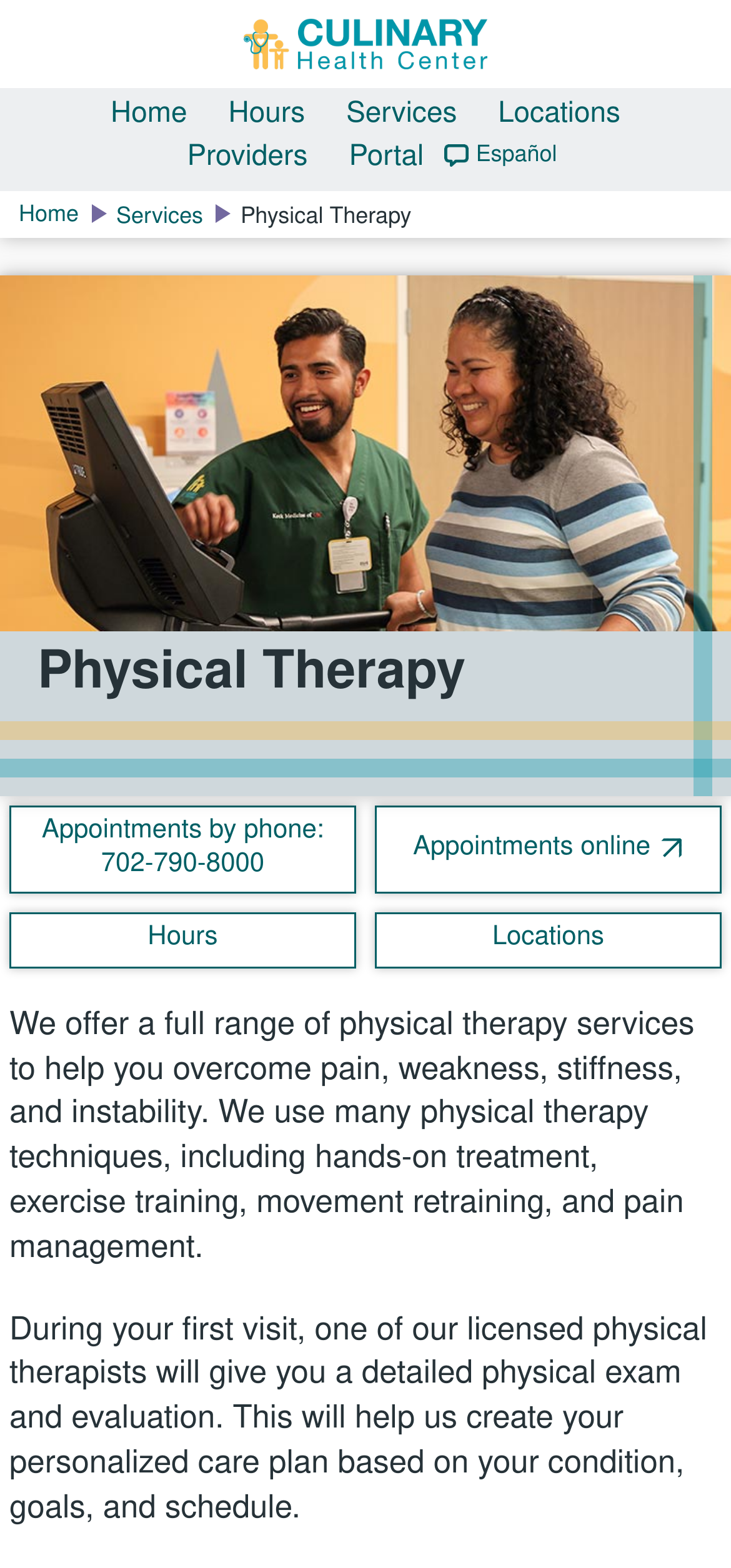What services are offered by this center?
Please answer the question with as much detail as possible using the screenshot.

Based on the webpage content, it is clear that the center offers physical therapy services to help individuals overcome pain, weakness, stiffness, and instability. The services include hands-on treatment, exercise training, movement retraining, and pain management.